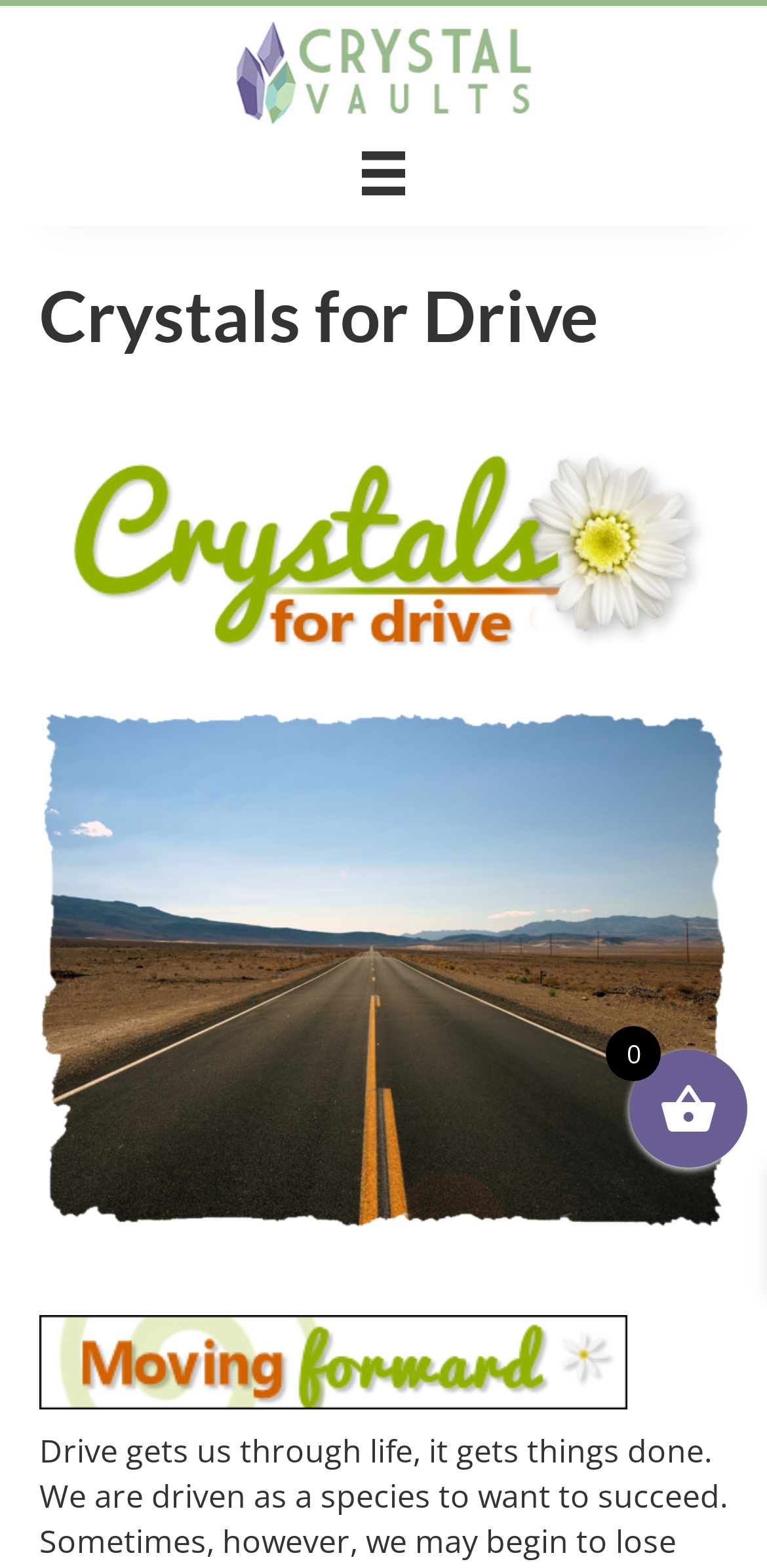Provide the bounding box coordinates for the UI element that is described as: "alt="Crystal Vaults Logo" title="cv-logo-for-web"".

[0.308, 0.031, 0.692, 0.058]